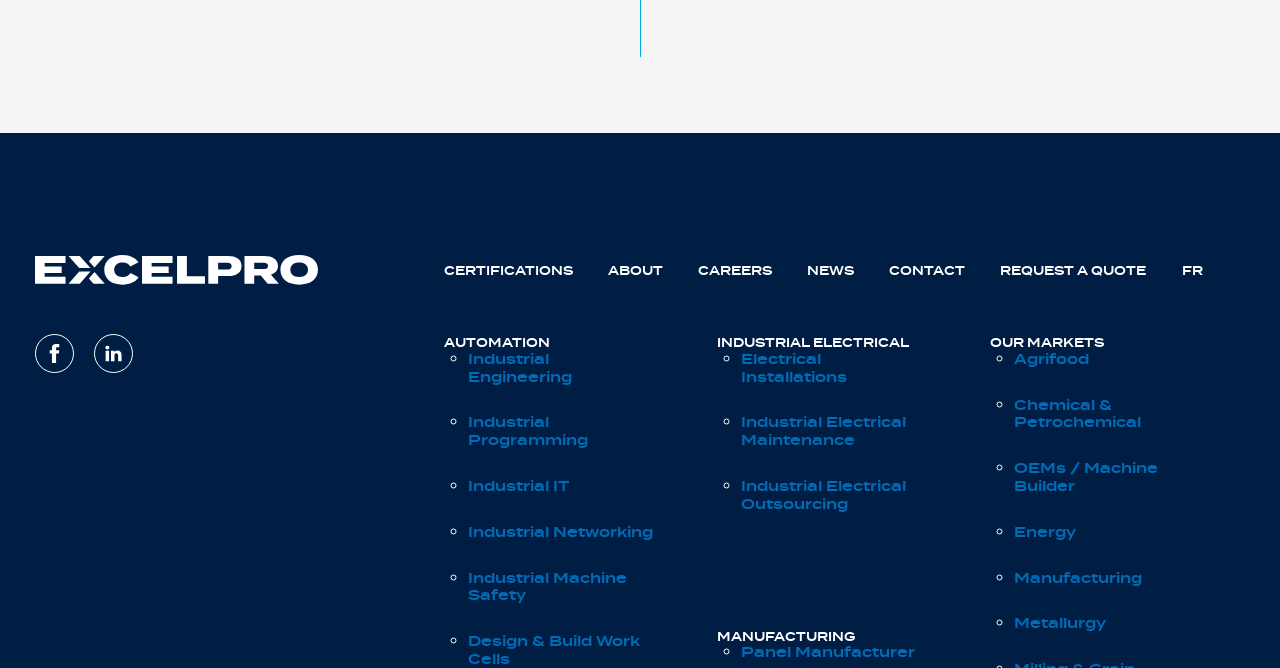What is the company name?
Make sure to answer the question with a detailed and comprehensive explanation.

The company name is Excelpro, which is indicated by the link element with the text 'Excelpro' at the top left corner of the webpage.